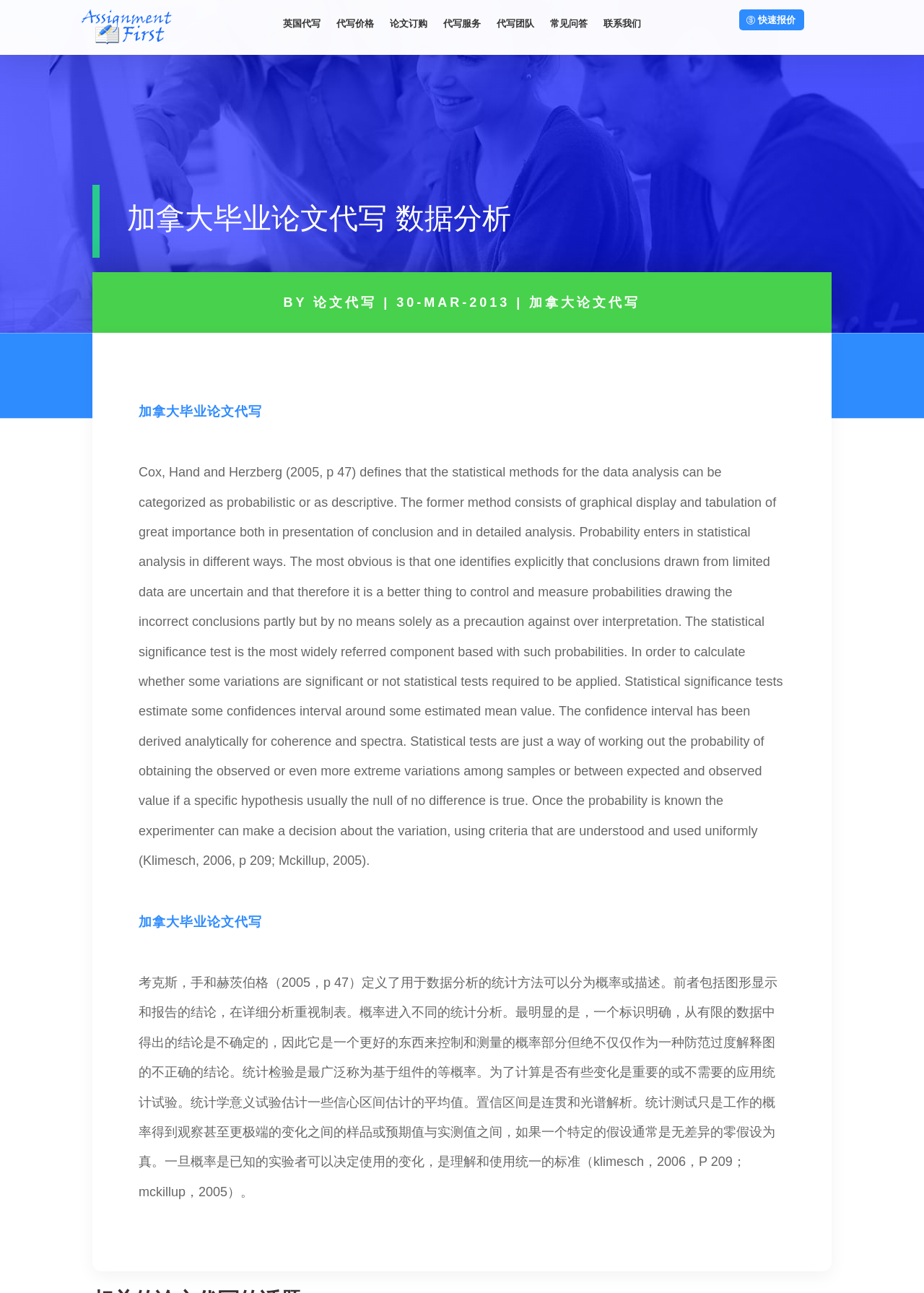Answer the question in a single word or phrase:
What is the date mentioned in the article?

30-MAR-2013